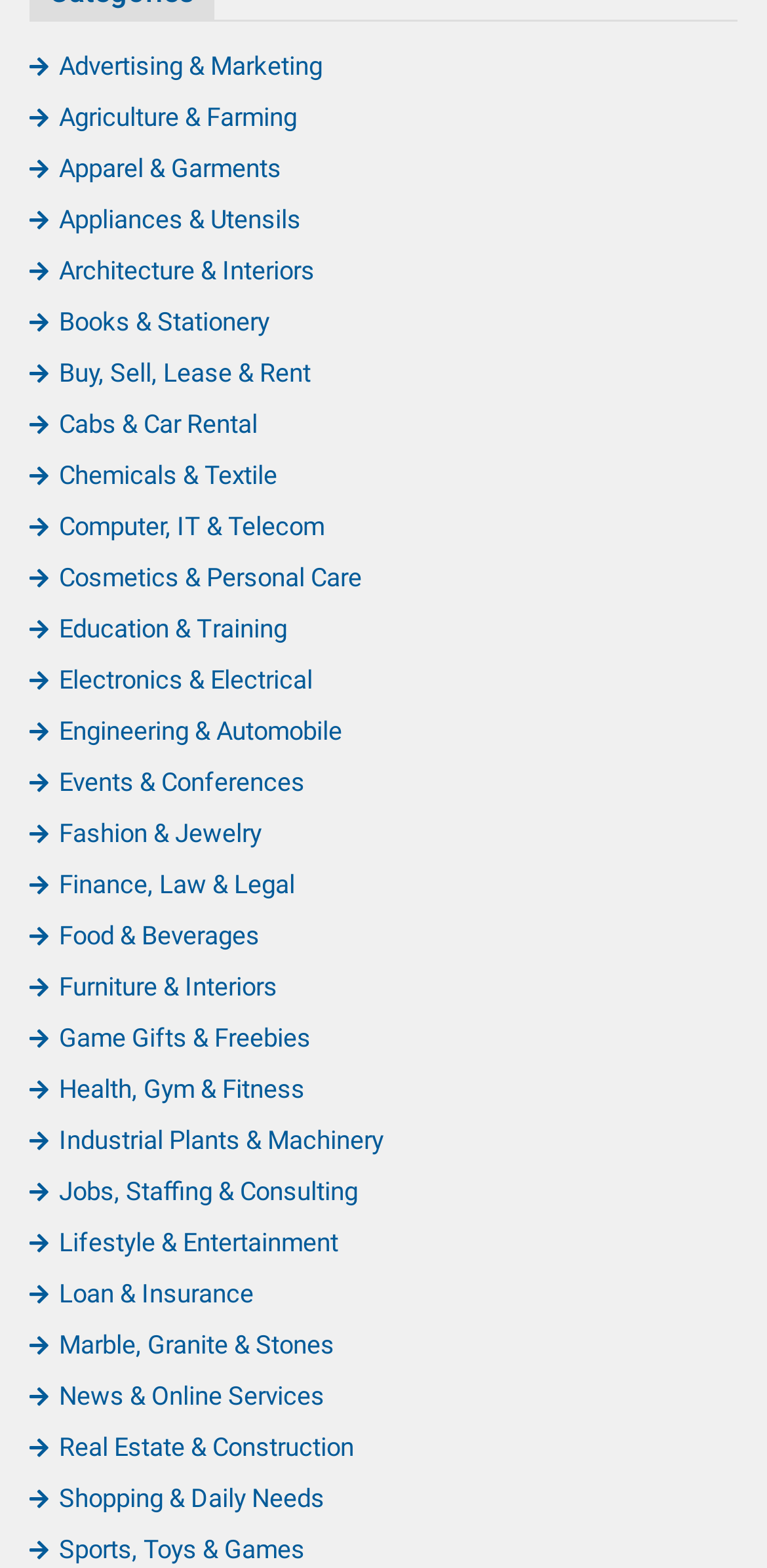Please find and report the bounding box coordinates of the element to click in order to perform the following action: "View Electronics & Electrical". The coordinates should be expressed as four float numbers between 0 and 1, in the format [left, top, right, bottom].

[0.038, 0.424, 0.408, 0.443]